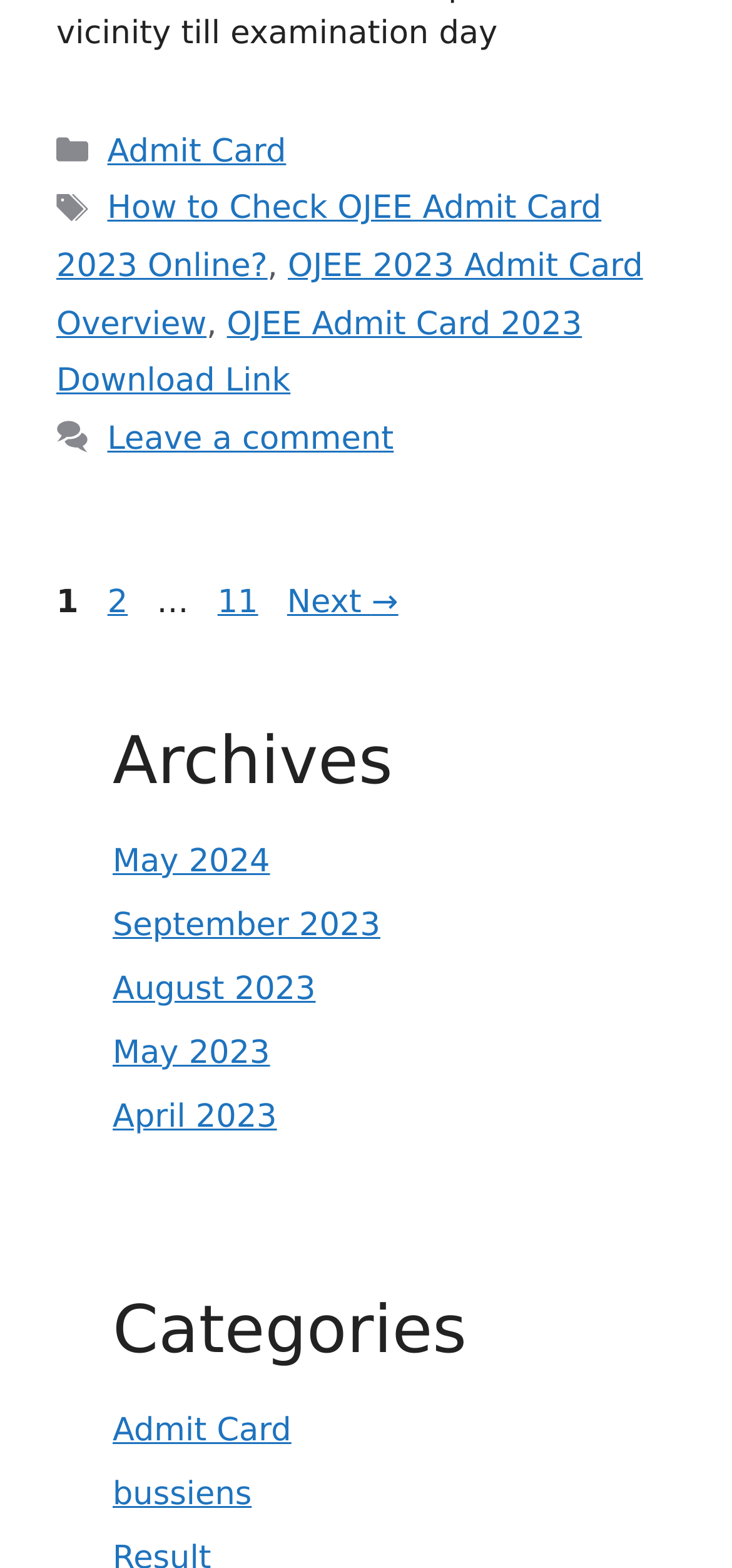What is the first category listed?
Examine the image and give a concise answer in one word or a short phrase.

Admit Card